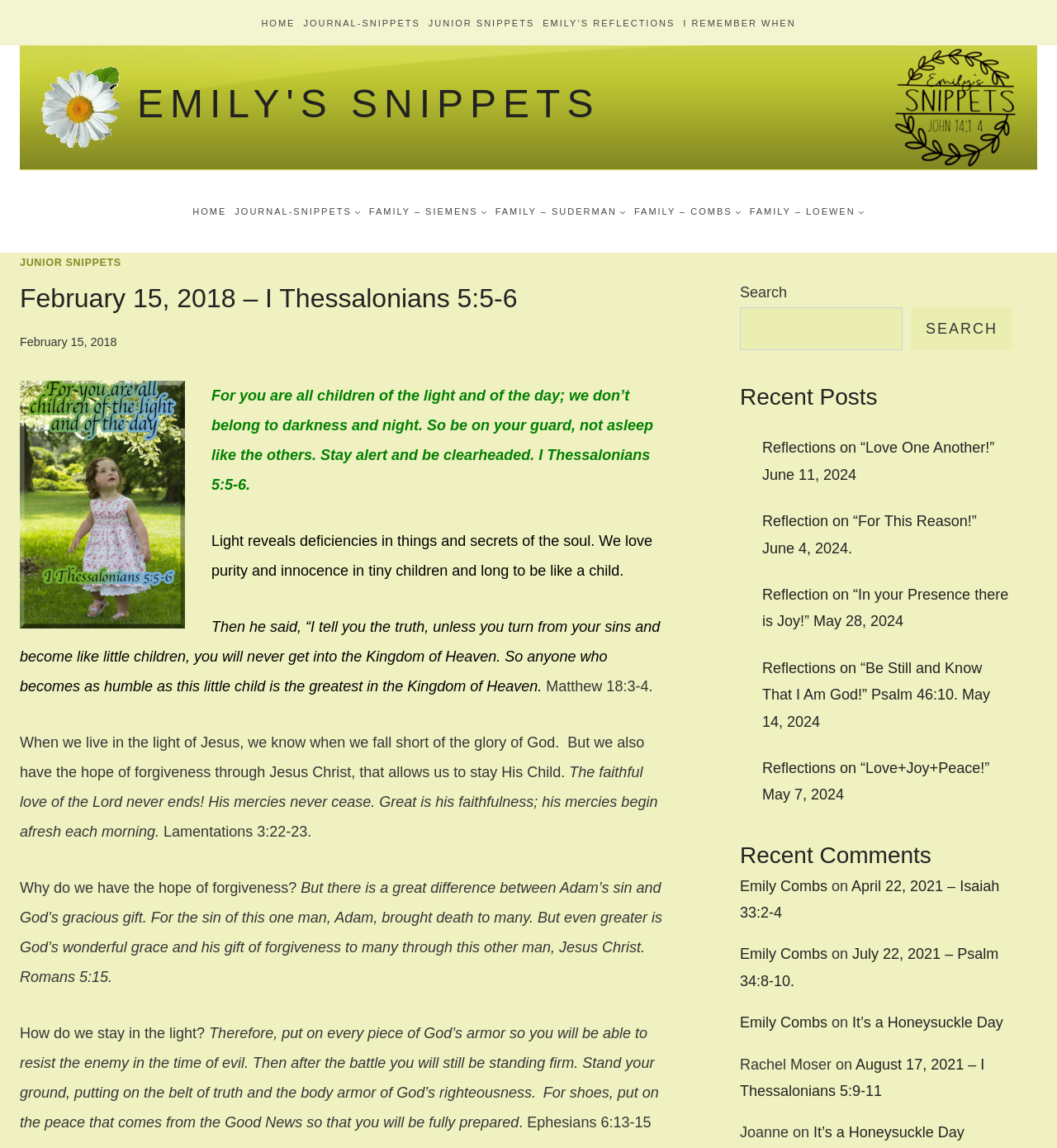What is the title of the current blog post?
Use the image to give a comprehensive and detailed response to the question.

The title of the current blog post can be found at the top of the webpage, which is 'February 15, 2018 – I Thessalonians 5:5-6'. This title is a combination of the date and the Bible verse being discussed in the post.